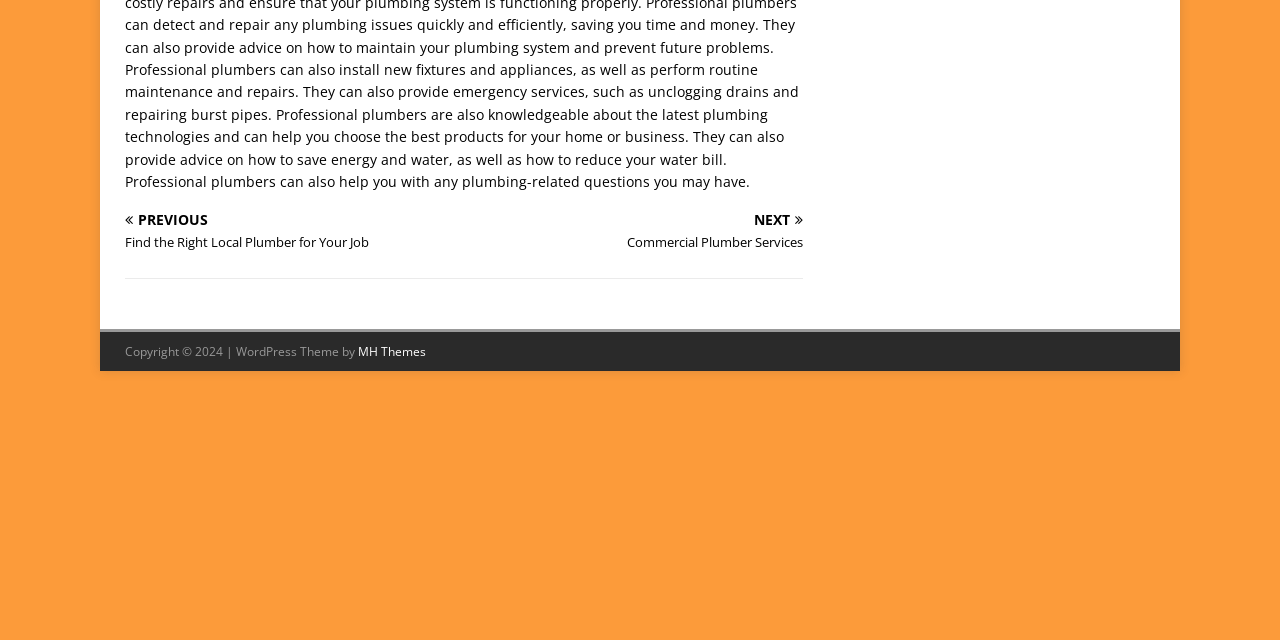Determine the bounding box of the UI component based on this description: "NextCommercial Plumber Services". The bounding box coordinates should be four float values between 0 and 1, i.e., [left, top, right, bottom].

[0.369, 0.333, 0.627, 0.396]